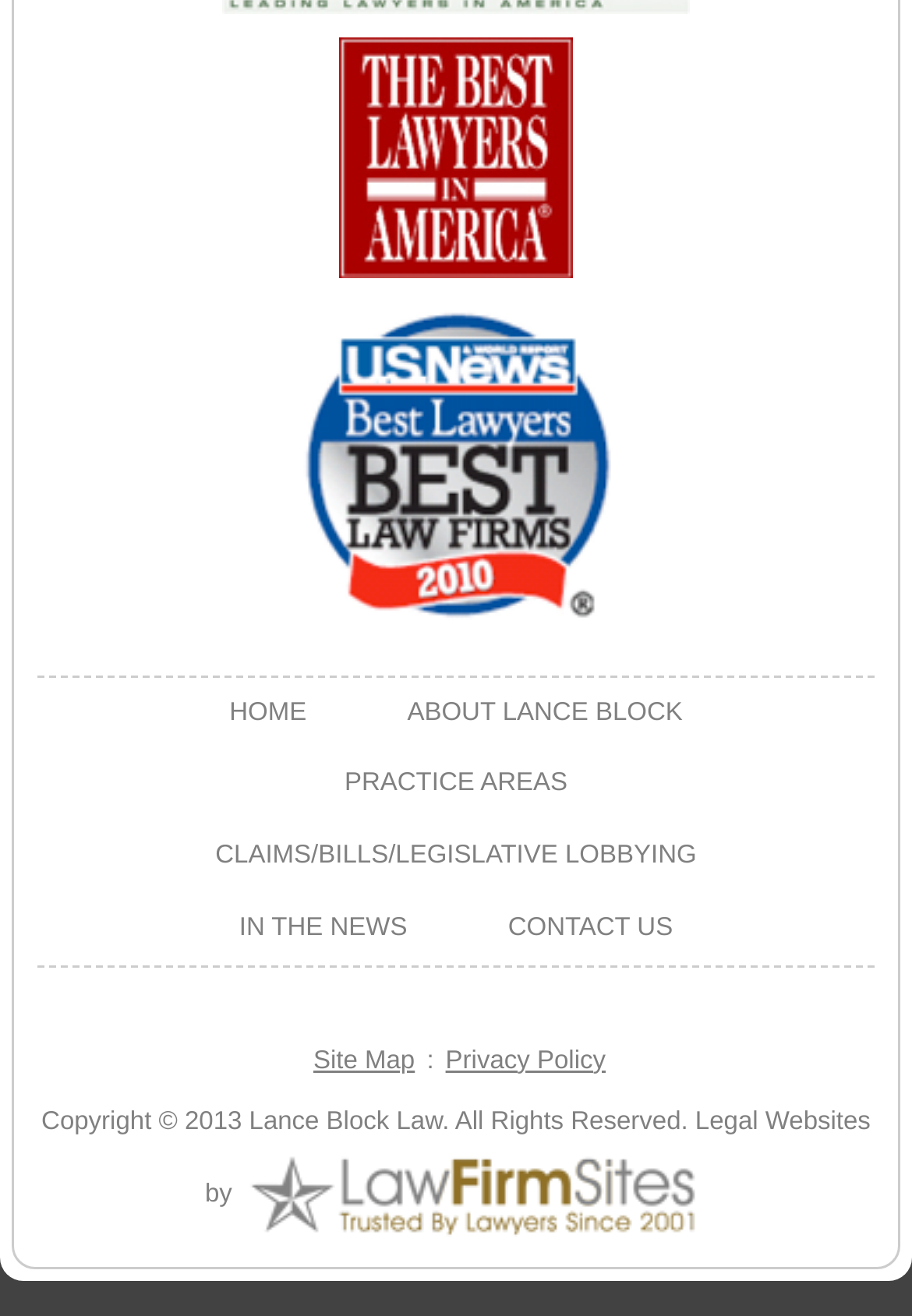Please determine the bounding box coordinates of the area that needs to be clicked to complete this task: 'contact us'. The coordinates must be four float numbers between 0 and 1, formatted as [left, top, right, bottom].

[0.506, 0.679, 0.789, 0.733]